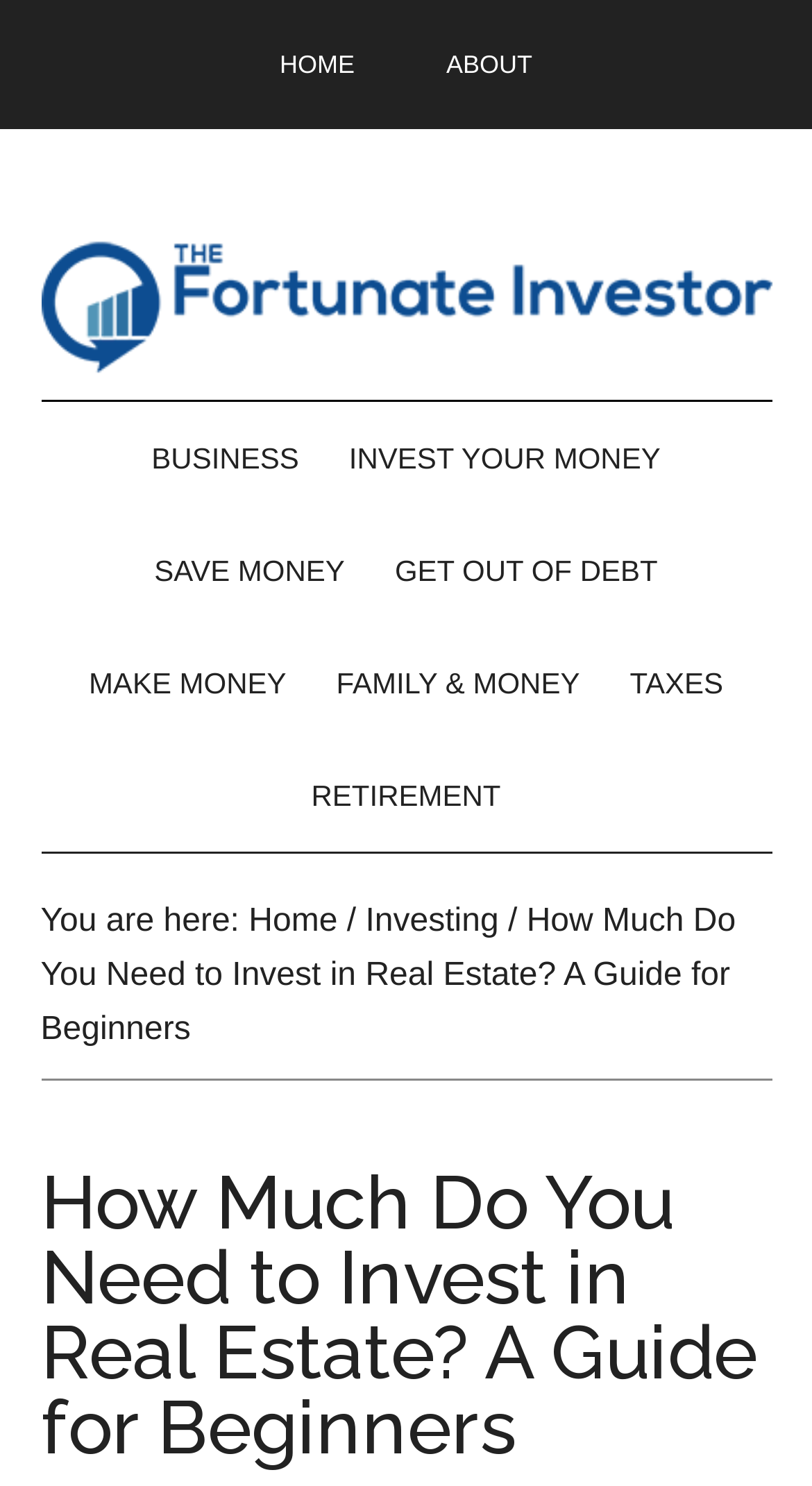Please identify the bounding box coordinates of the area that needs to be clicked to fulfill the following instruction: "go to home page."

[0.293, 0.0, 0.488, 0.087]